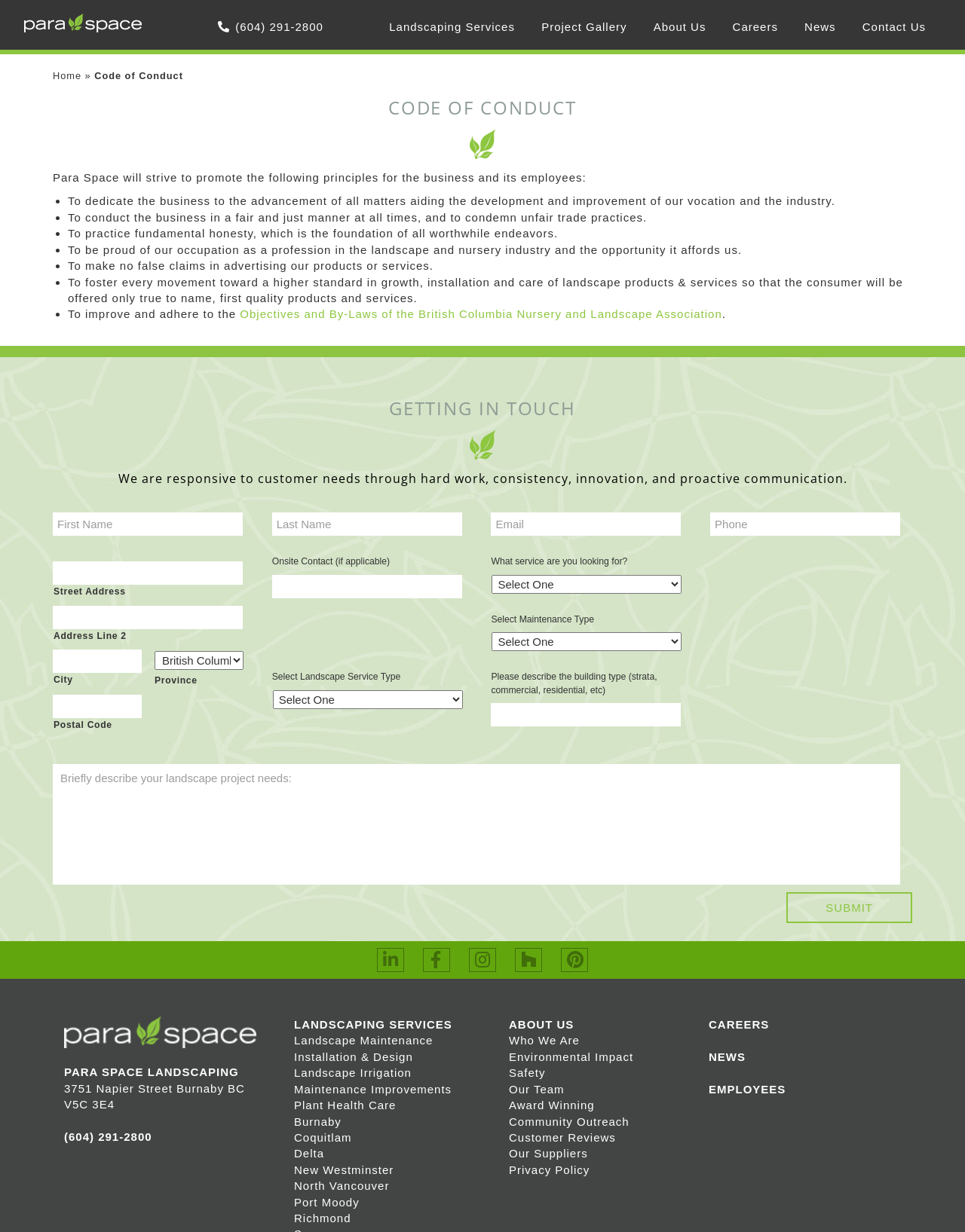Please identify the bounding box coordinates of the element that needs to be clicked to perform the following instruction: "View 'Landscaping Services'".

[0.395, 0.017, 0.541, 0.027]